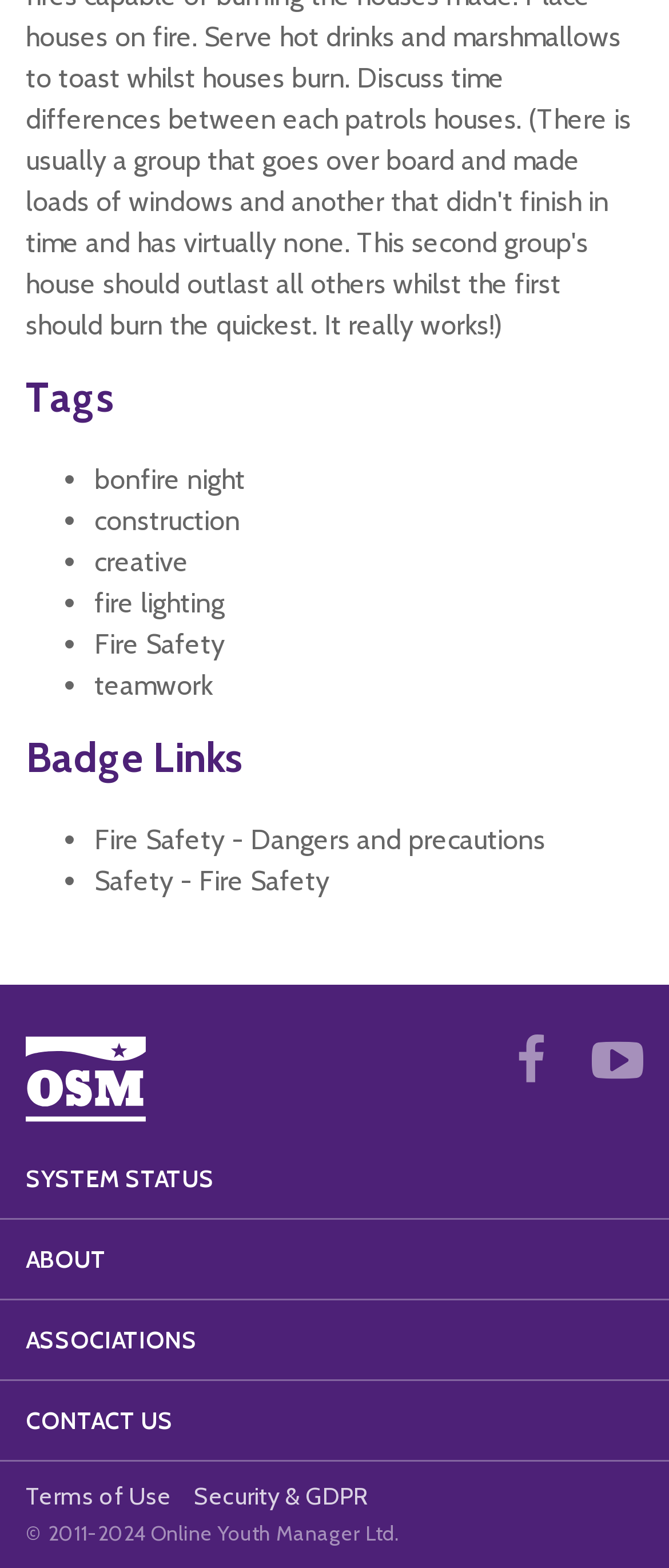With reference to the screenshot, provide a detailed response to the question below:
What is the text of the copyright notice?

The text of the copyright notice is '© 2011-2024 Online Youth Manager Ltd.' which is a StaticText element with bounding box coordinates [0.038, 0.969, 0.597, 0.985] and is a child of the complementary element.